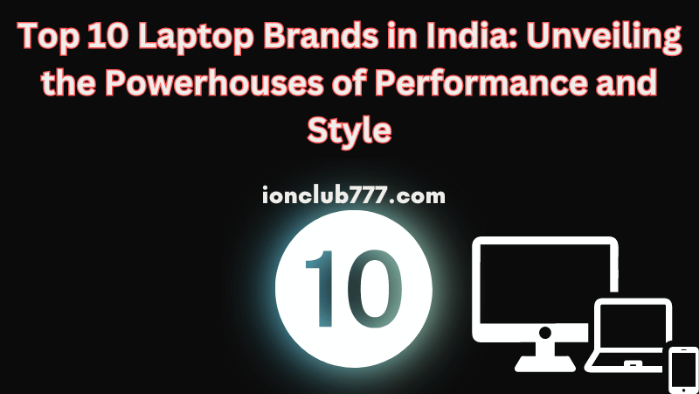Elaborate on the various elements present in the image.

The image presents a visually striking title card for an article titled "Top 10 Laptop Brands in India: Unveiling the Powerhouses of Performance and Style," hosted on ionclub777.com. The design prominently features the number "10" encircled by a luminous background, symbolizing the ranking focus of the article. Below the number, sleek icons of a laptop and a smartphone hint at the technological theme, reinforcing the article's exploration of leading laptop brands in India. The bold, pink font of the title captures attention, highlighting the vibrant nature of the content while embodying the essence of modern computing and style.